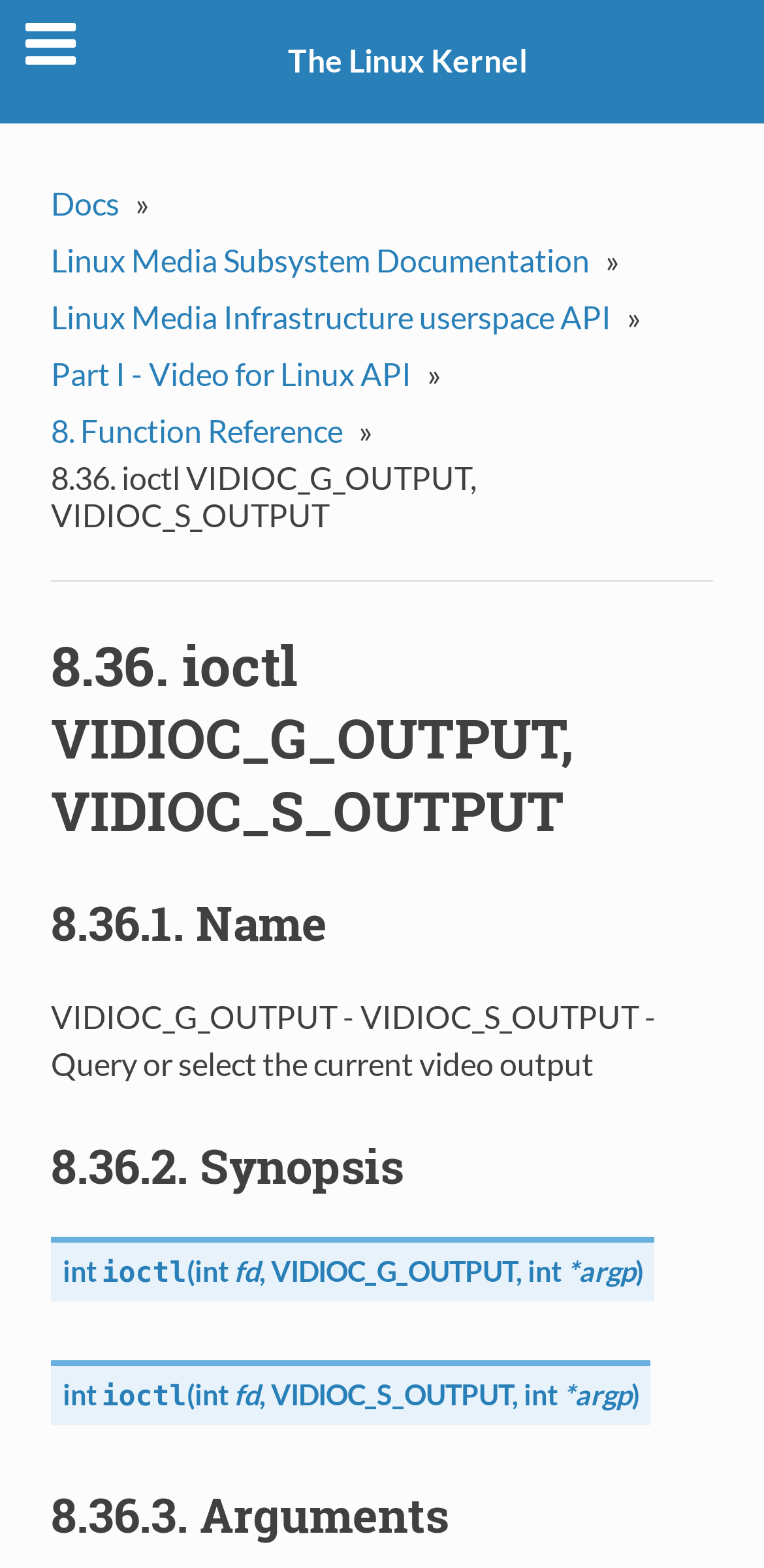Provide a thorough description of the webpage's content and layout.

This webpage is a documentation page for the Linux Kernel, specifically focusing on the ioctl VIDIOC_G_OUTPUT and VIDIOC_S_OUTPUT functions. 

At the top of the page, there is a navigation bar with a link to "The Linux Kernel" and a breadcrumbs navigation section that shows the current location within the documentation. The breadcrumbs navigation section consists of several links, including "Docs", "Linux Media Subsystem Documentation", "Linux Media Infrastructure userspace API", "Part I - Video for Linux API", "8. Function Reference", and the current page "8.36. ioctl VIDIOC_G_OUTPUT, VIDIOC_S_OUTPUT".

Below the navigation bars, there is a heading that repeats the title of the page. Following the heading, there are three main sections: "Name", "Synopsis", and "Arguments". 

The "Name" section provides a brief description of the ioctl VIDIOC_G_OUTPUT and VIDIOC_S_OUTPUT functions, stating that they are used to query or select the current video output.

The "Synopsis" section contains a description list that outlines the syntax of the ioctl functions. The list includes the function names, parameters, and return types.

The "Arguments" section is not populated with content in this screenshot.

Throughout the page, there are no images, but there are several links to other documentation pages and a horizontal separator line that divides the breadcrumbs navigation section from the main content.